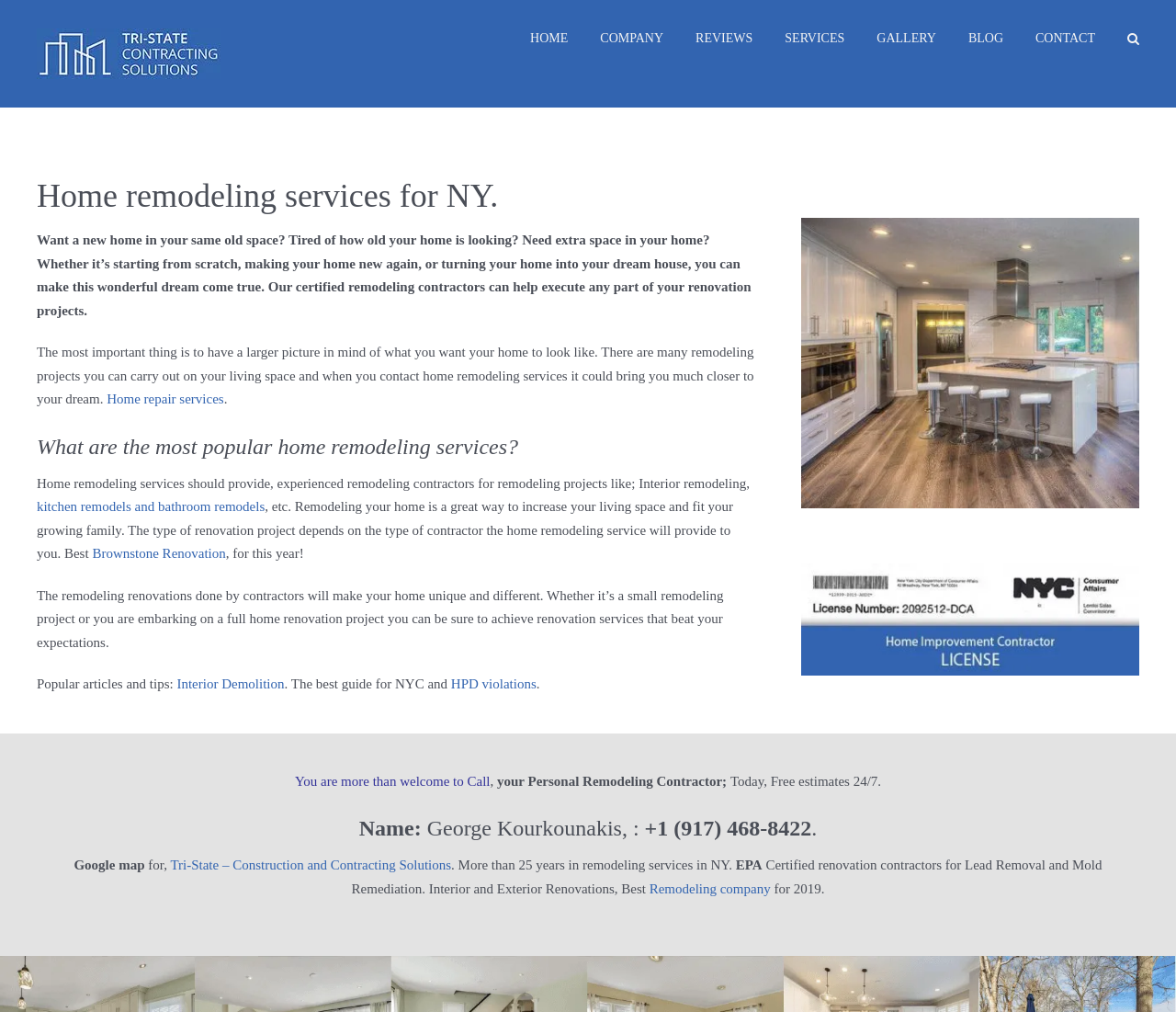Can you specify the bounding box coordinates for the region that should be clicked to fulfill this instruction: "View the 'Tri-State Contracting Solutions Logo'".

[0.031, 0.028, 0.188, 0.078]